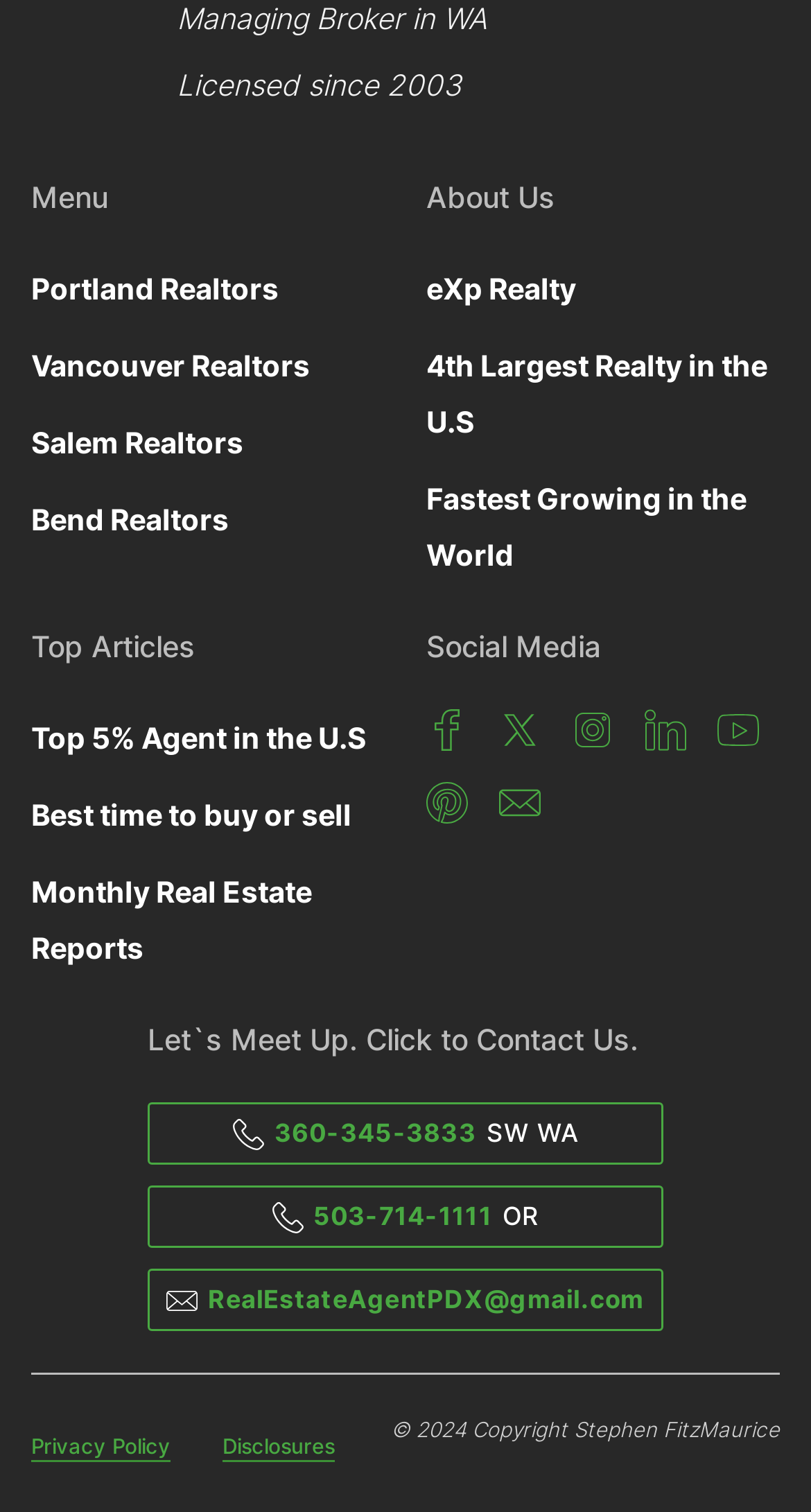What is the name of the realty company?
Please give a detailed and thorough answer to the question, covering all relevant points.

The link 'eXp Realty' is listed under the 'About Us' section, indicating that it is the name of the realty company.